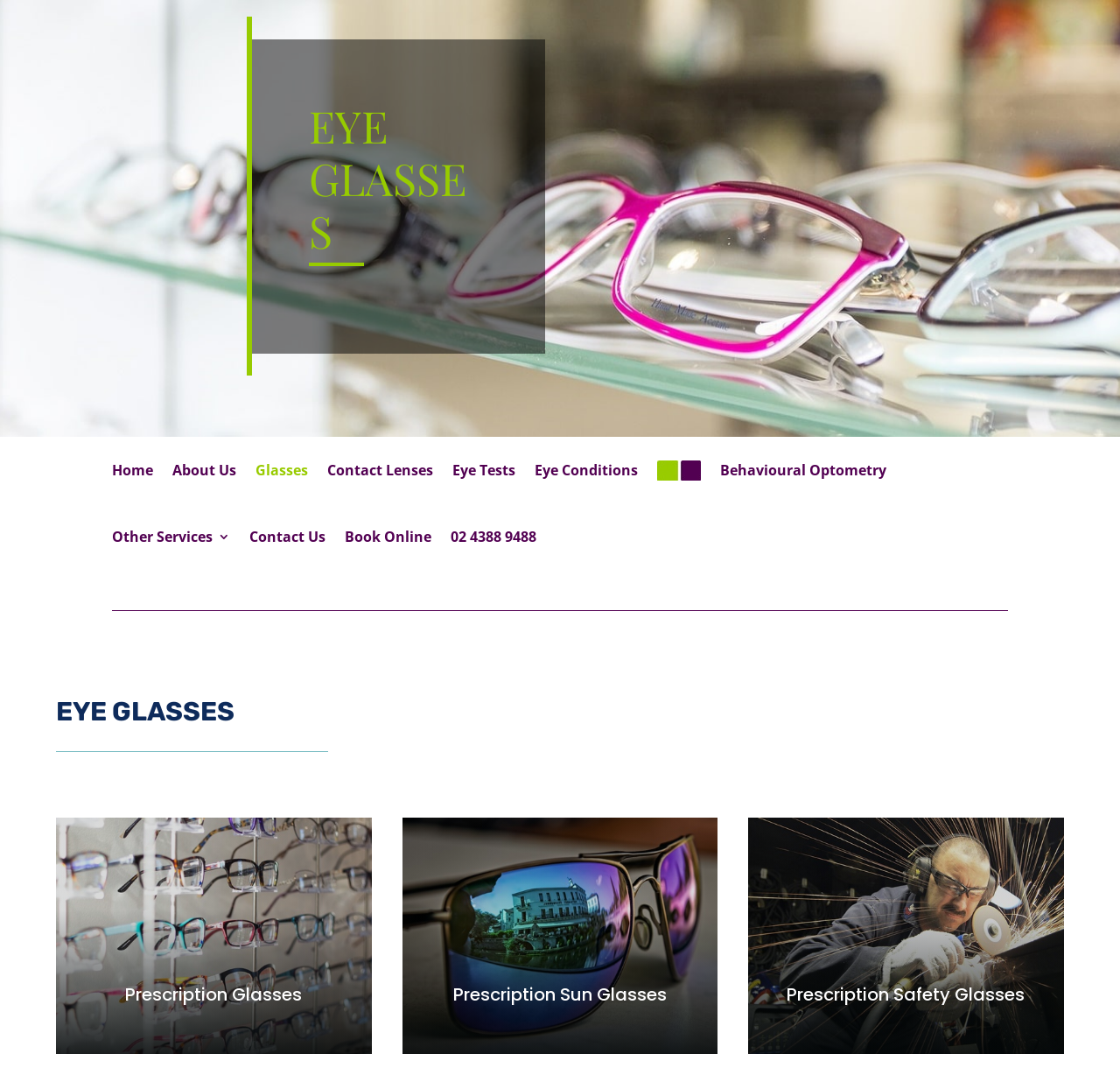Determine the bounding box coordinates of the element's region needed to click to follow the instruction: "View Eye Conditions". Provide these coordinates as four float numbers between 0 and 1, formatted as [left, top, right, bottom].

[0.477, 0.404, 0.57, 0.465]